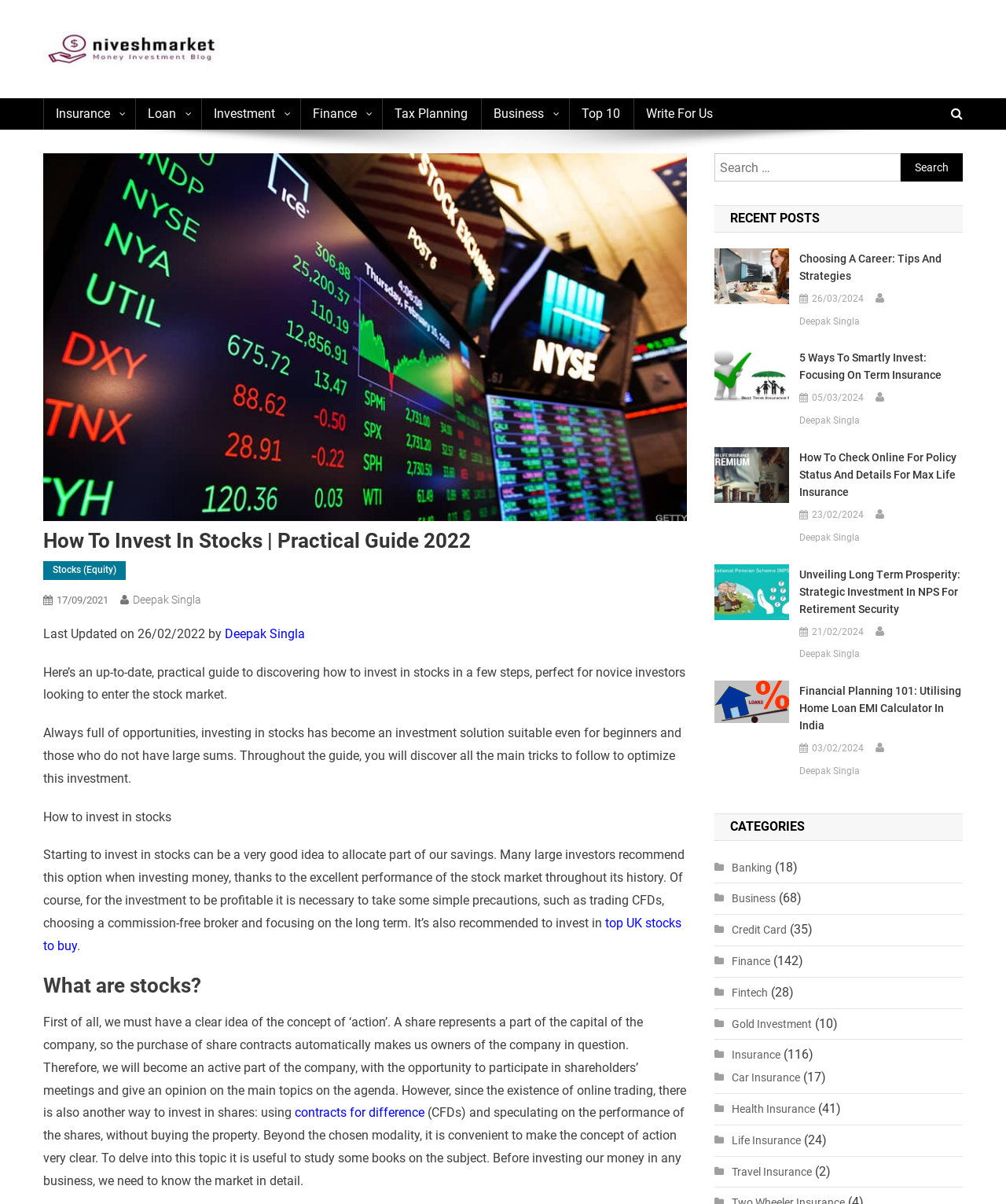From the screenshot, find the bounding box of the UI element matching this description: "About Us On The Web". Supply the bounding box coordinates in the form [left, top, right, bottom], each a float between 0 and 1.

None